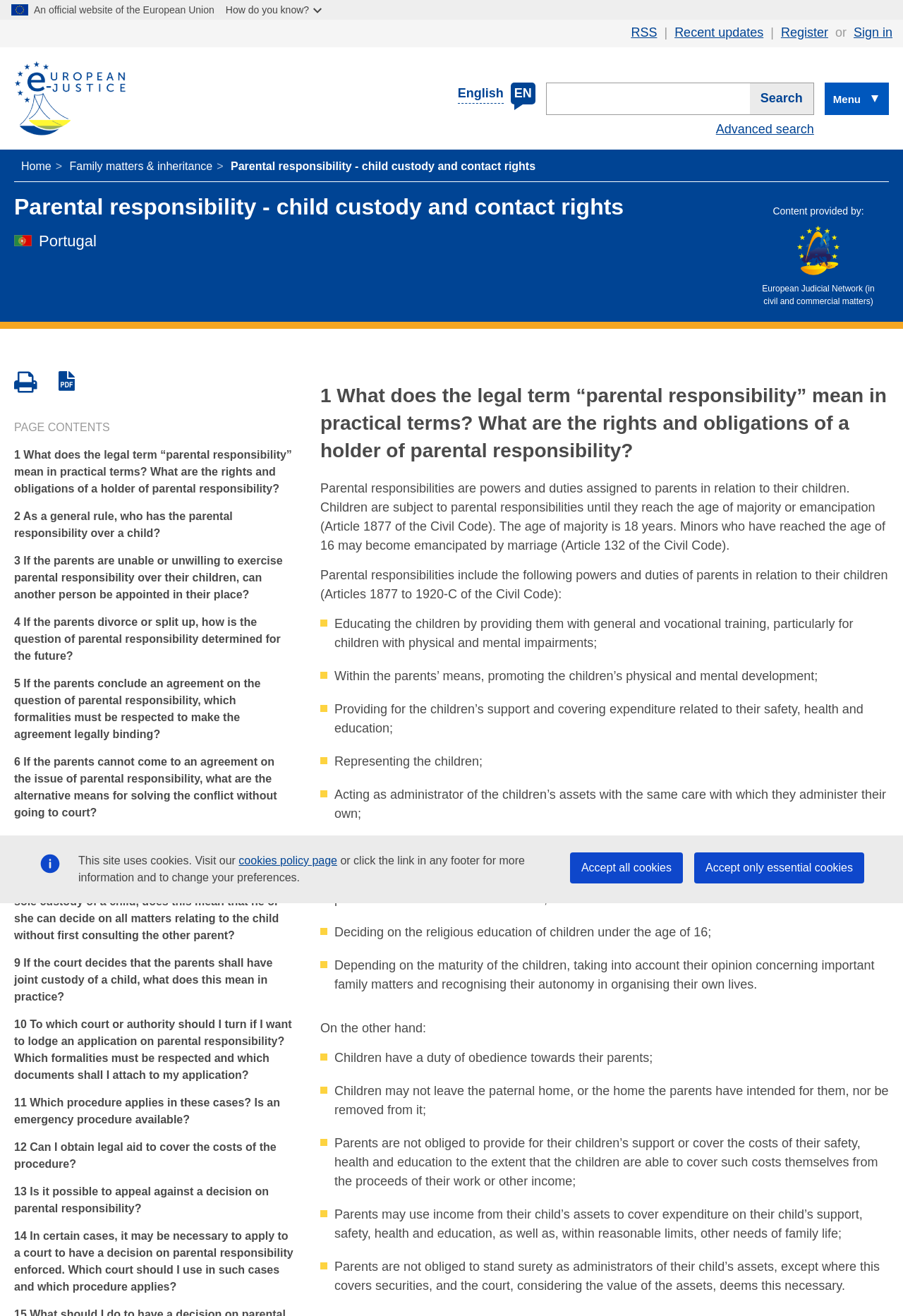Find the bounding box coordinates of the area to click in order to follow the instruction: "Click on the link to learn about parental responsibility".

[0.016, 0.341, 0.323, 0.376]